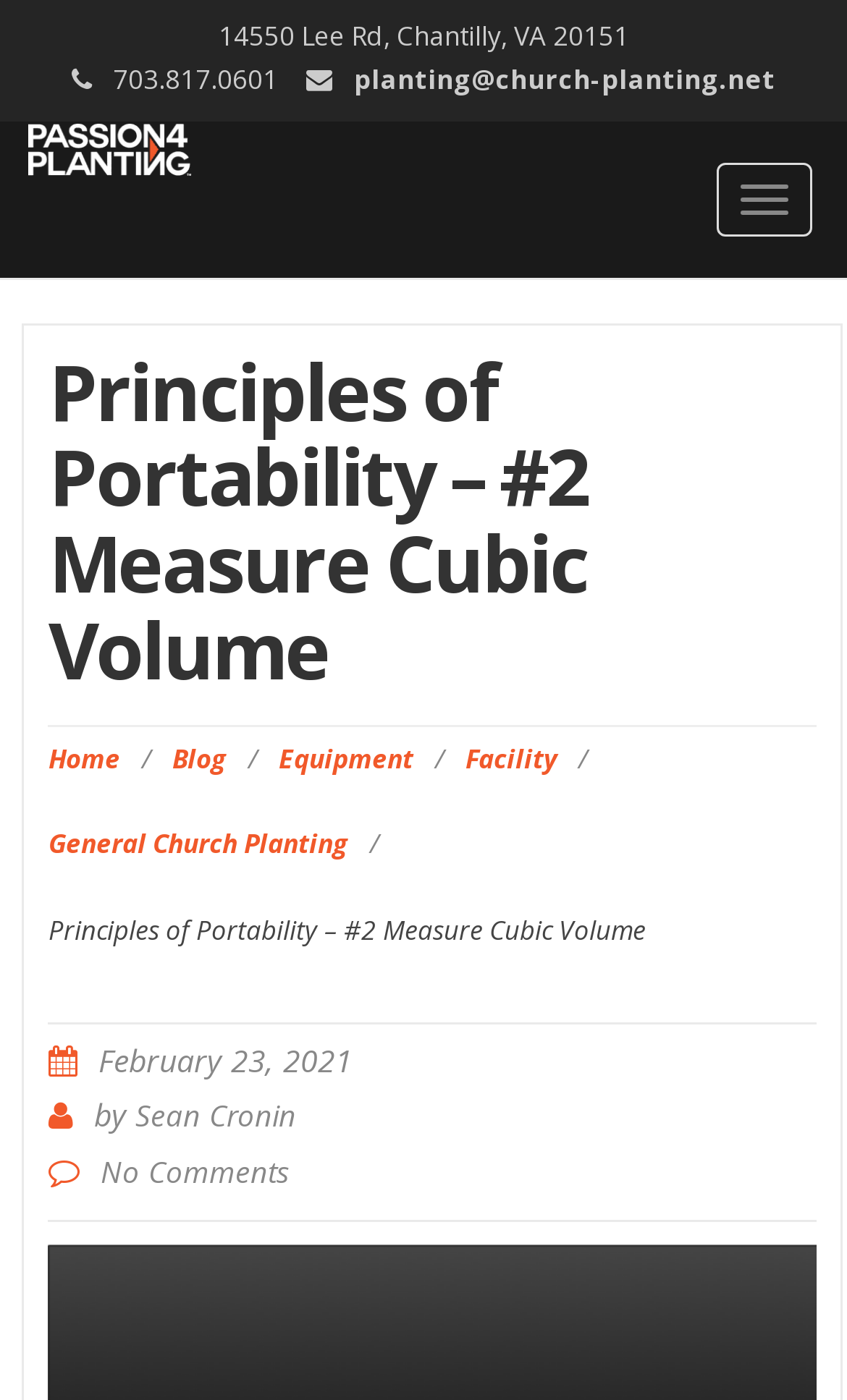Identify the bounding box coordinates for the region of the element that should be clicked to carry out the instruction: "visit the blog page". The bounding box coordinates should be four float numbers between 0 and 1, i.e., [left, top, right, bottom].

[0.203, 0.528, 0.267, 0.555]